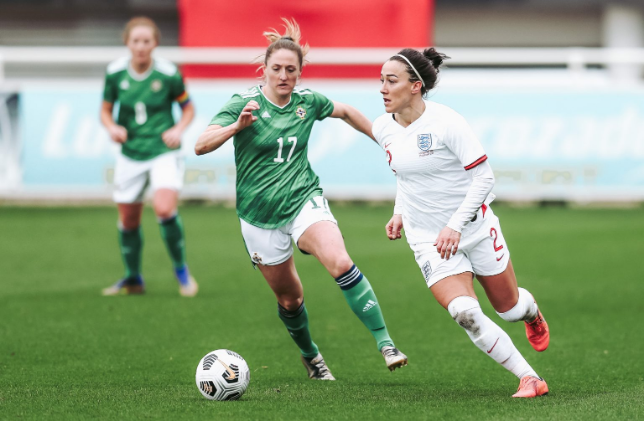Give a thorough caption for the picture.

In a dynamic moment during the friendly match between England and Northern Ireland, two players are depicted fiercely competing for possession of the ball. The player clad in the green kit, representing Northern Ireland, displays determination as she pursues the ball, while the English player, dressed in white, showcases her agility and skill to maintain control and navigate the field. This game is particularly significant as it allows teams to explore their playing styles and chemistry ahead of future competitions. The background features a hint of the team colors, adding to the atmosphere of competition and camaraderie on the pitch. This match took place on 8th April 2024, highlighting the continuous efforts of both teams to develop and challenge each other in women's football. Photo credit attributed to The FA via Getty Images.